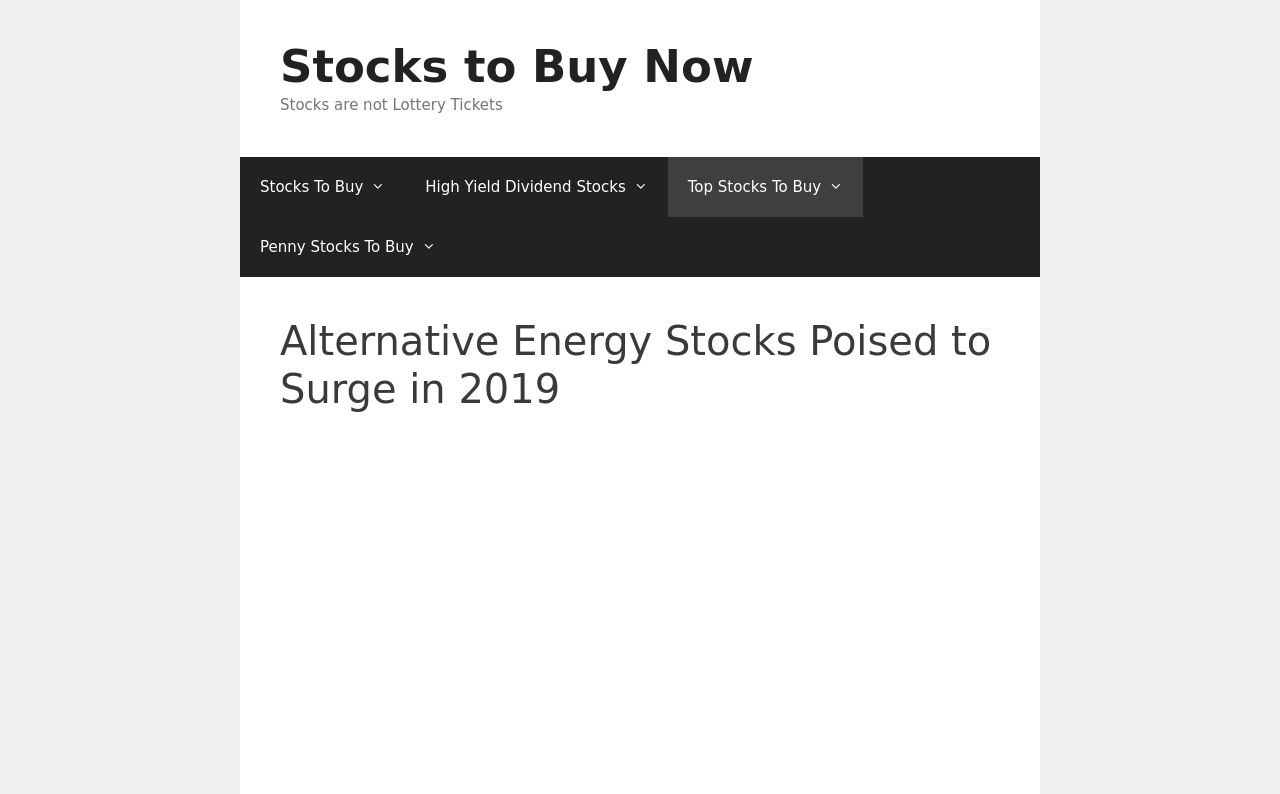Given the element description High Yield Dividend Stocks, predict the bounding box coordinates for the UI element in the webpage screenshot. The format should be (top-left x, top-left y, bottom-right x, bottom-right y), and the values should be between 0 and 1.

[0.317, 0.197, 0.522, 0.273]